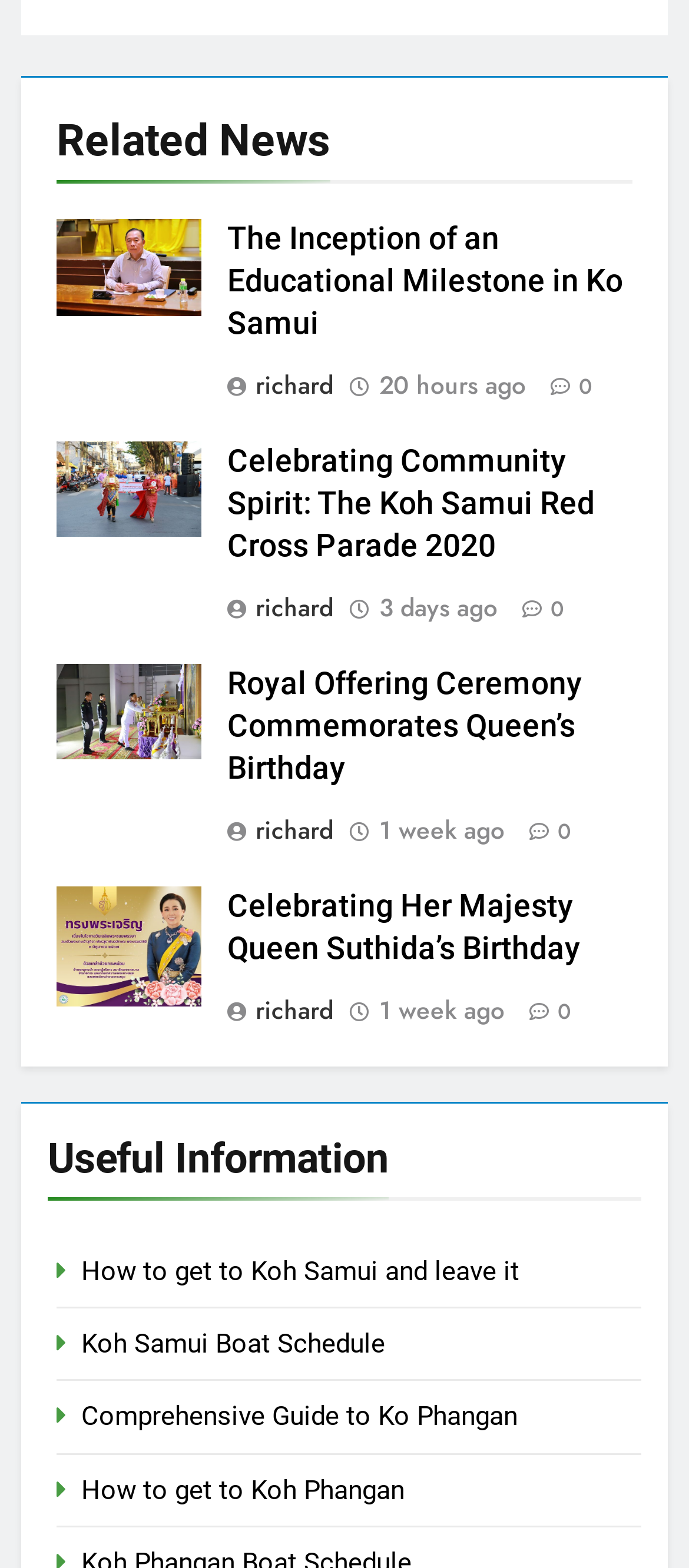Please identify the bounding box coordinates of the element's region that I should click in order to complete the following instruction: "Get information on How to get to Koh Samui and leave it". The bounding box coordinates consist of four float numbers between 0 and 1, i.e., [left, top, right, bottom].

[0.118, 0.8, 0.754, 0.82]